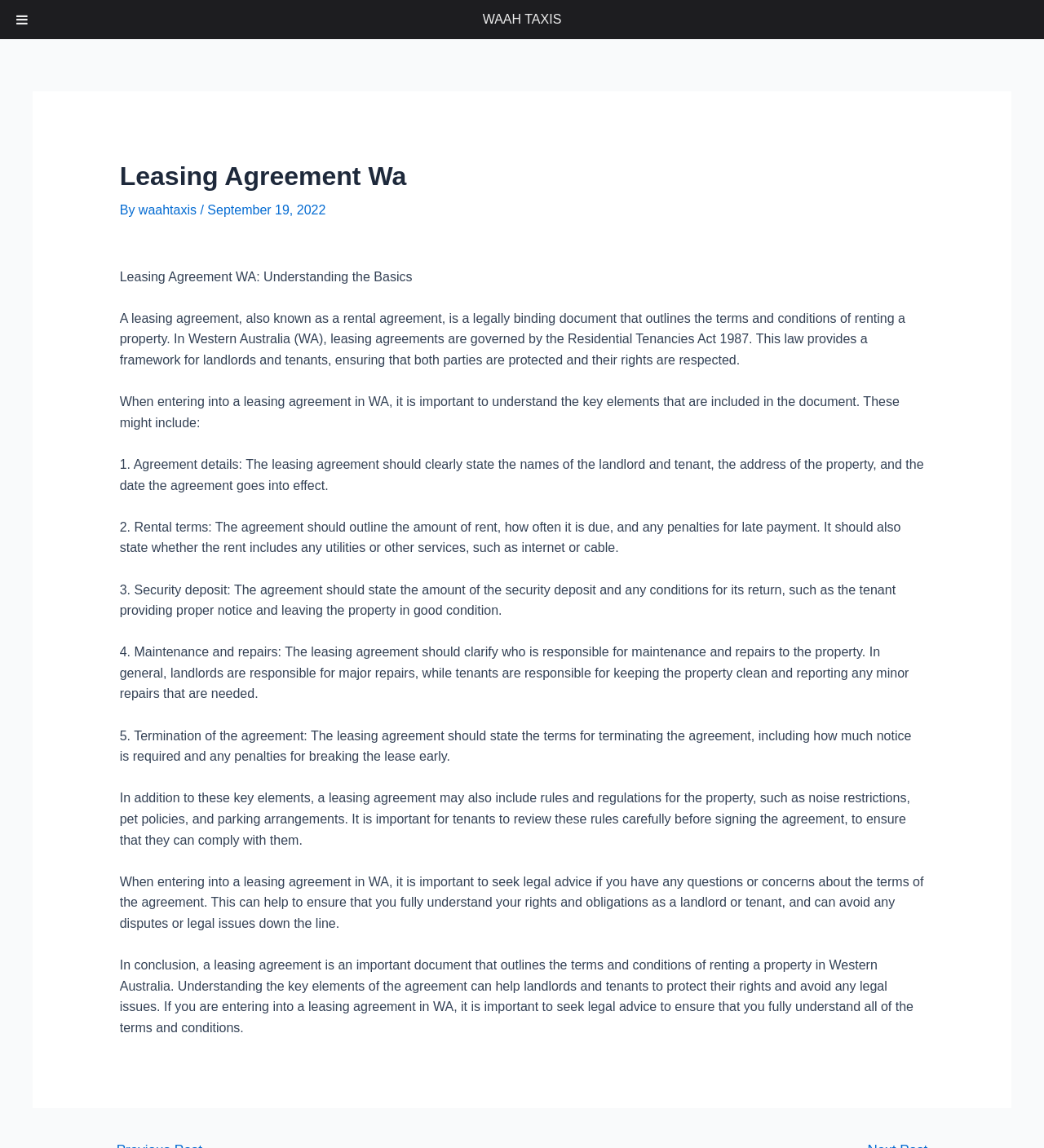Please determine the heading text of this webpage.

Leasing Agreement Wa